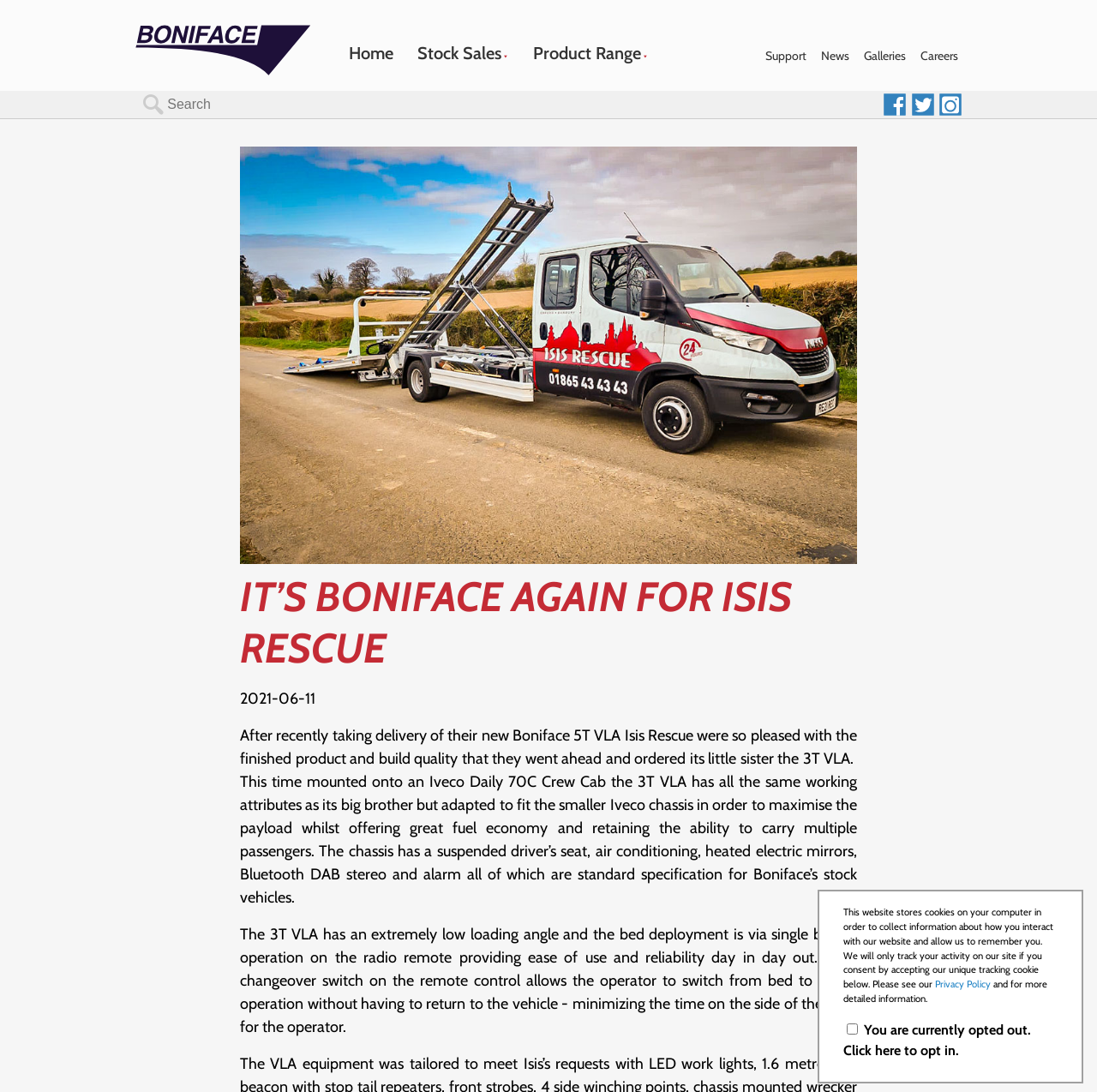Using the webpage screenshot, find the UI element described by Boniface T35. Provide the bounding box coordinates in the format (top-left x, top-left y, bottom-right x, bottom-right y), ensuring all values are floating point numbers between 0 and 1.

[0.143, 0.101, 0.334, 0.121]